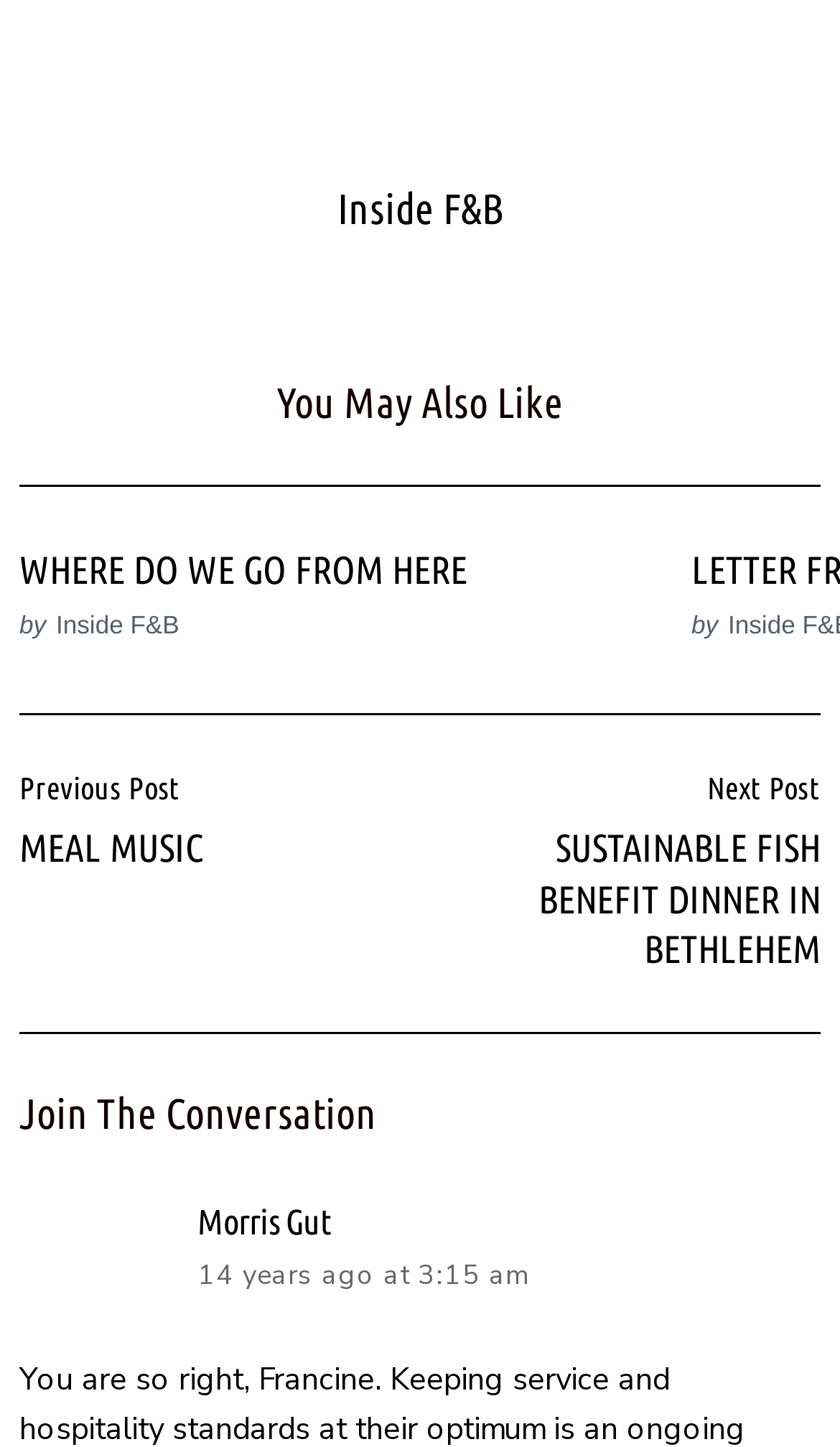Using the information shown in the image, answer the question with as much detail as possible: How many navigation links are there?

I counted the number of link elements with the text 'Previous Post' and 'Next Post' which are likely to be navigation links, and found two of them.